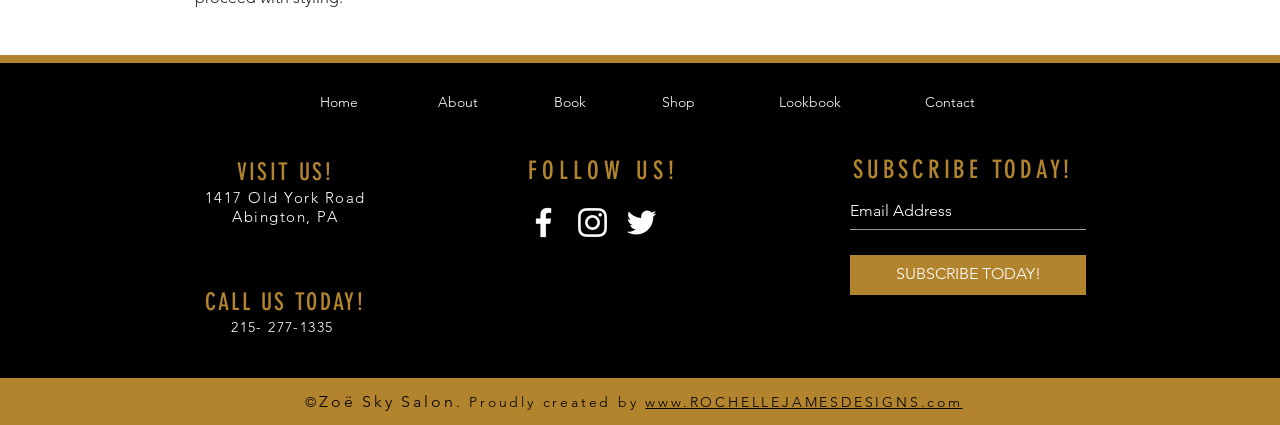What is the name of the salon?
Using the image, elaborate on the answer with as much detail as possible.

The name of the salon can be found in the footer section of the webpage, where it is written '©Zoë Sky Salon. Proudly created by www.ROCHELLEJAMESDESIGNS.com'.